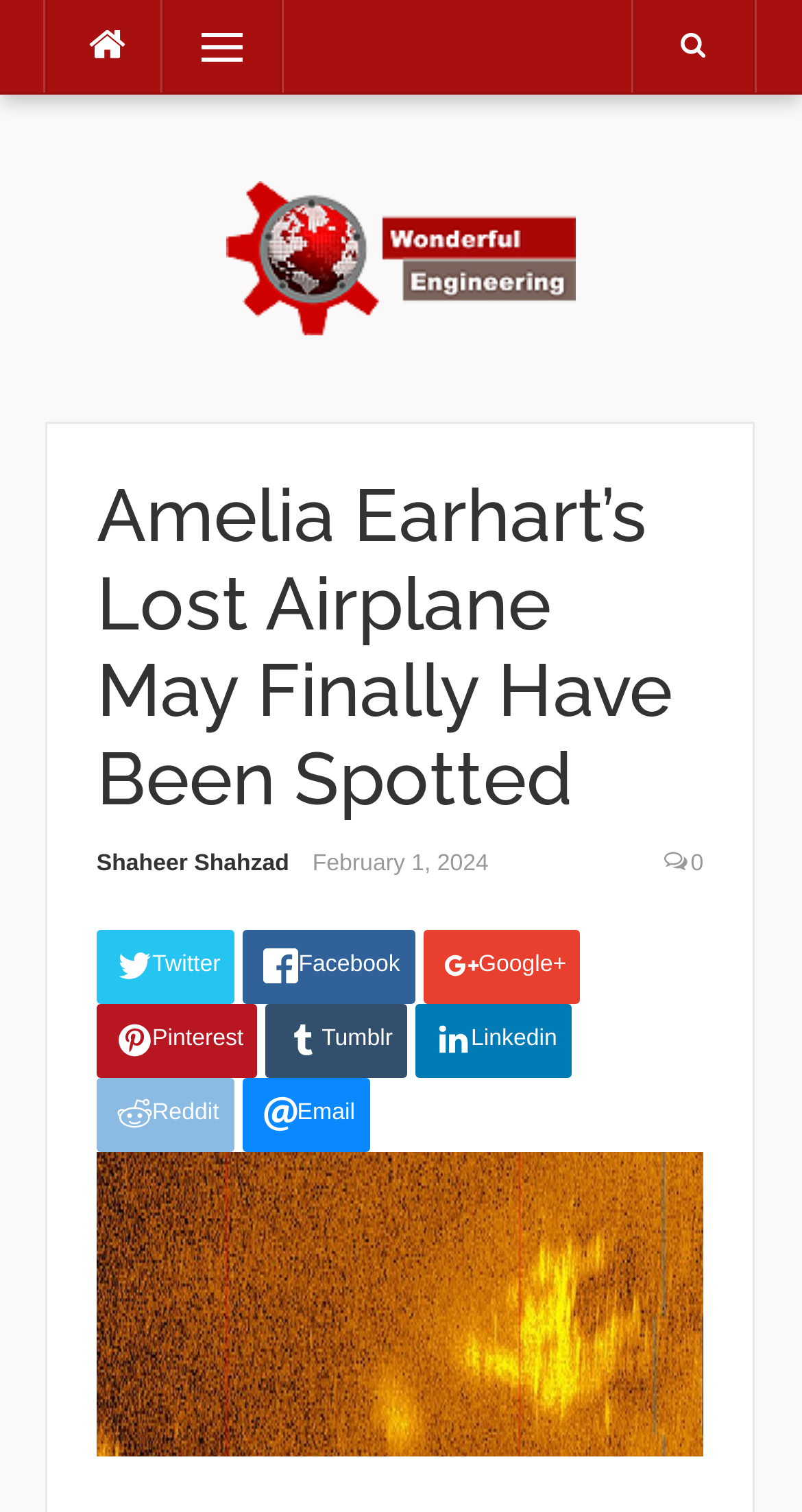Who wrote the article?
Based on the image, provide your answer in one word or phrase.

Shaheer Shahzad